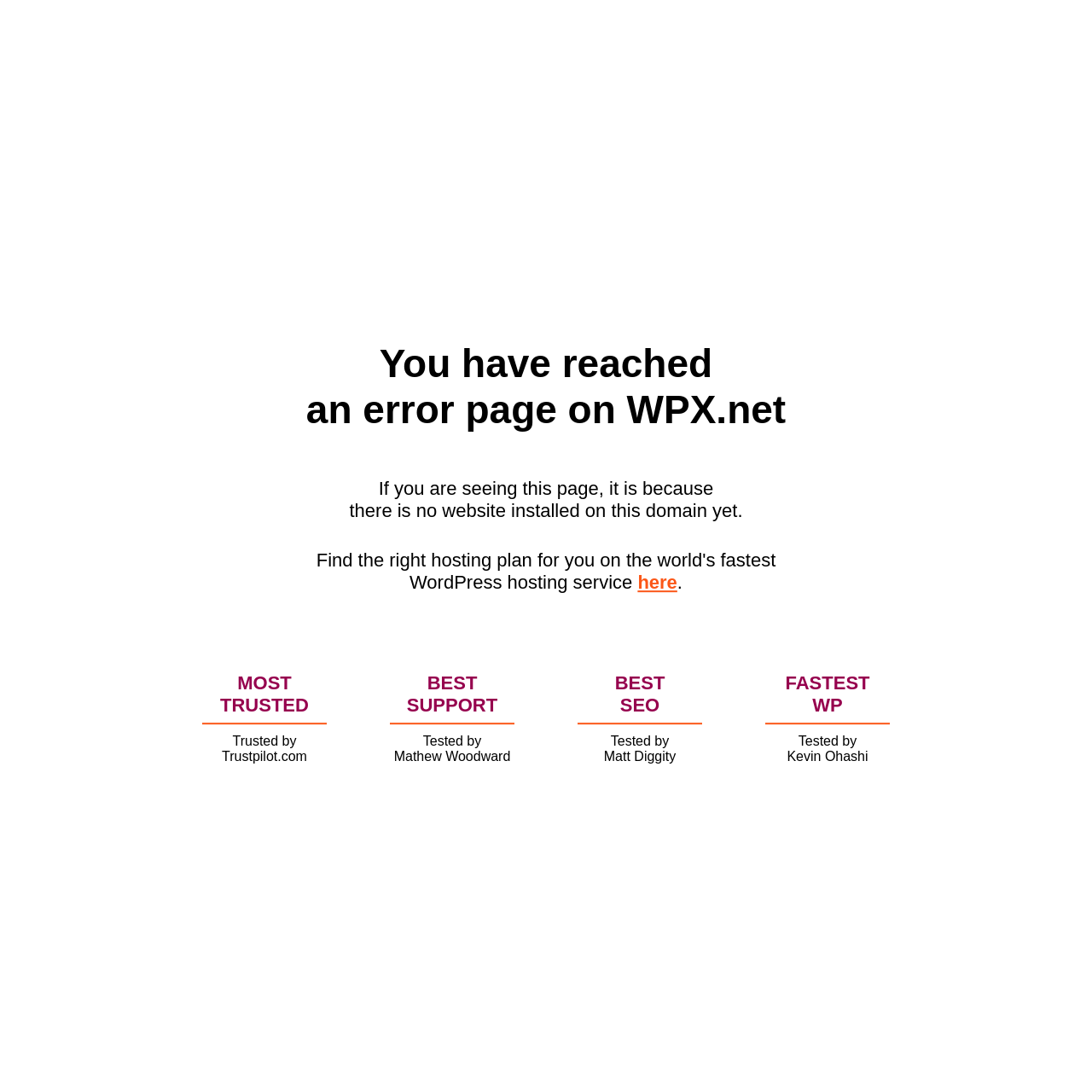What is the main title displayed on this webpage?

You have reached
an error page on WPX.net